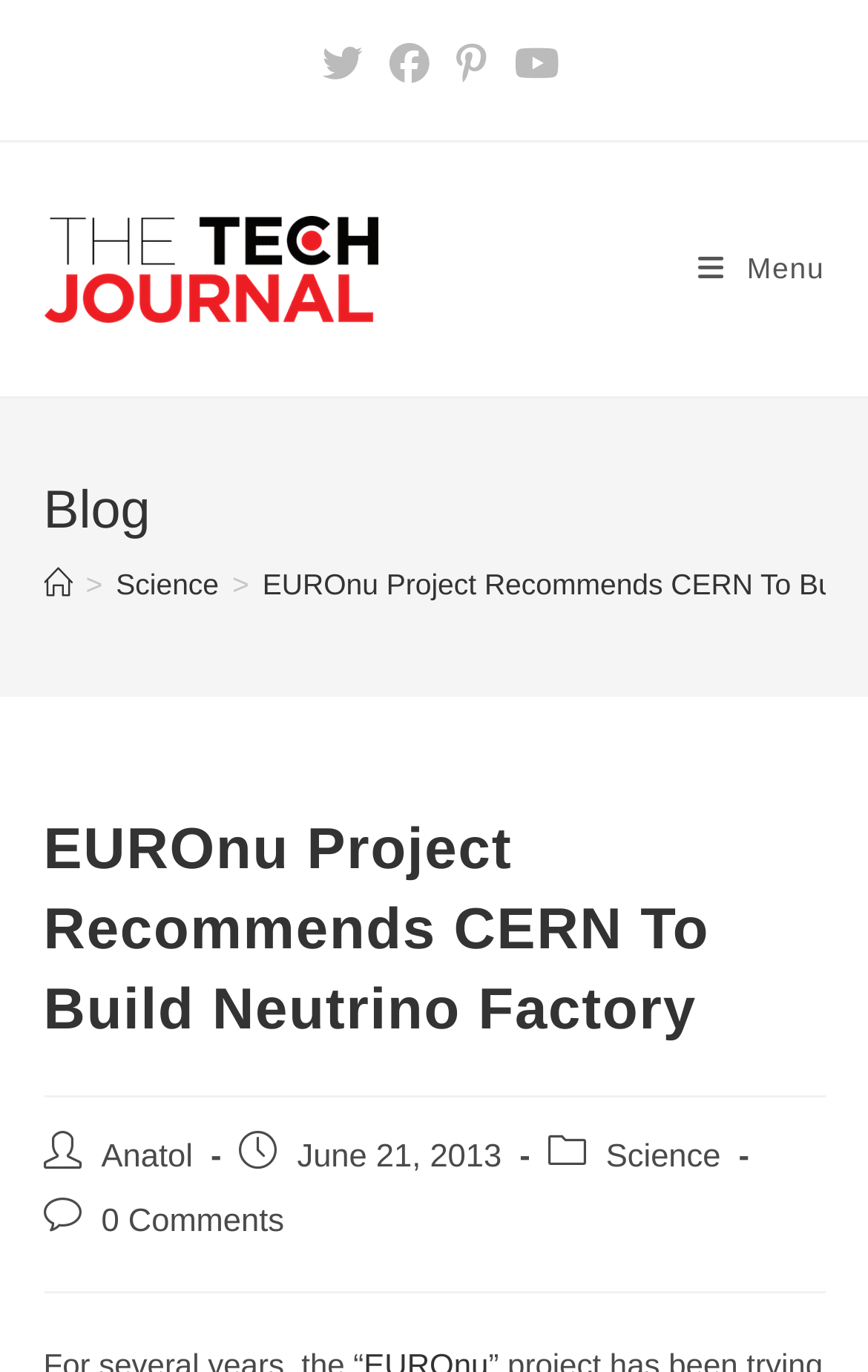What is the date of publication of the article?
Respond with a short answer, either a single word or a phrase, based on the image.

June 21, 2013